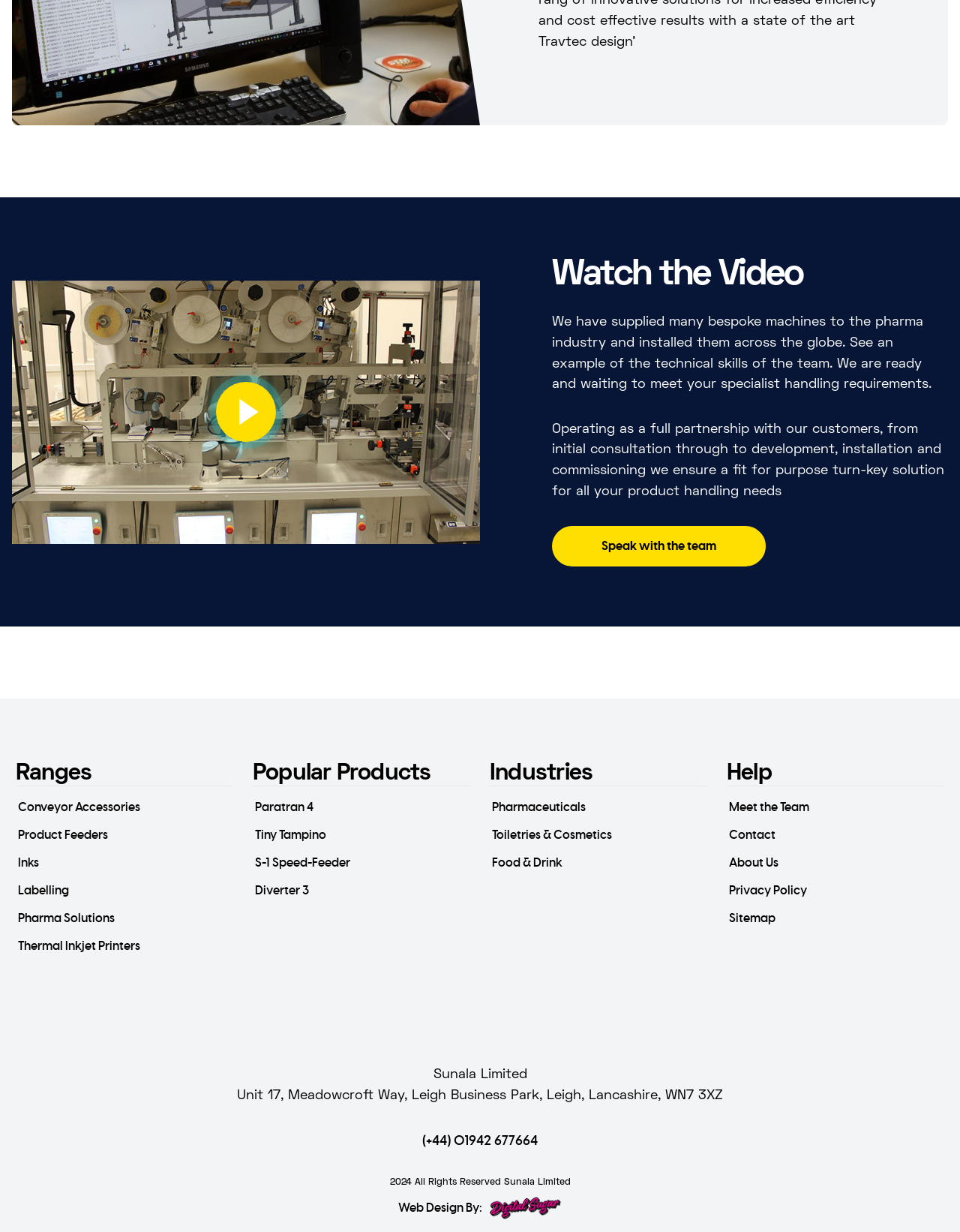Respond to the following query with just one word or a short phrase: 
What is the 'Ranges' section for?

Product categories